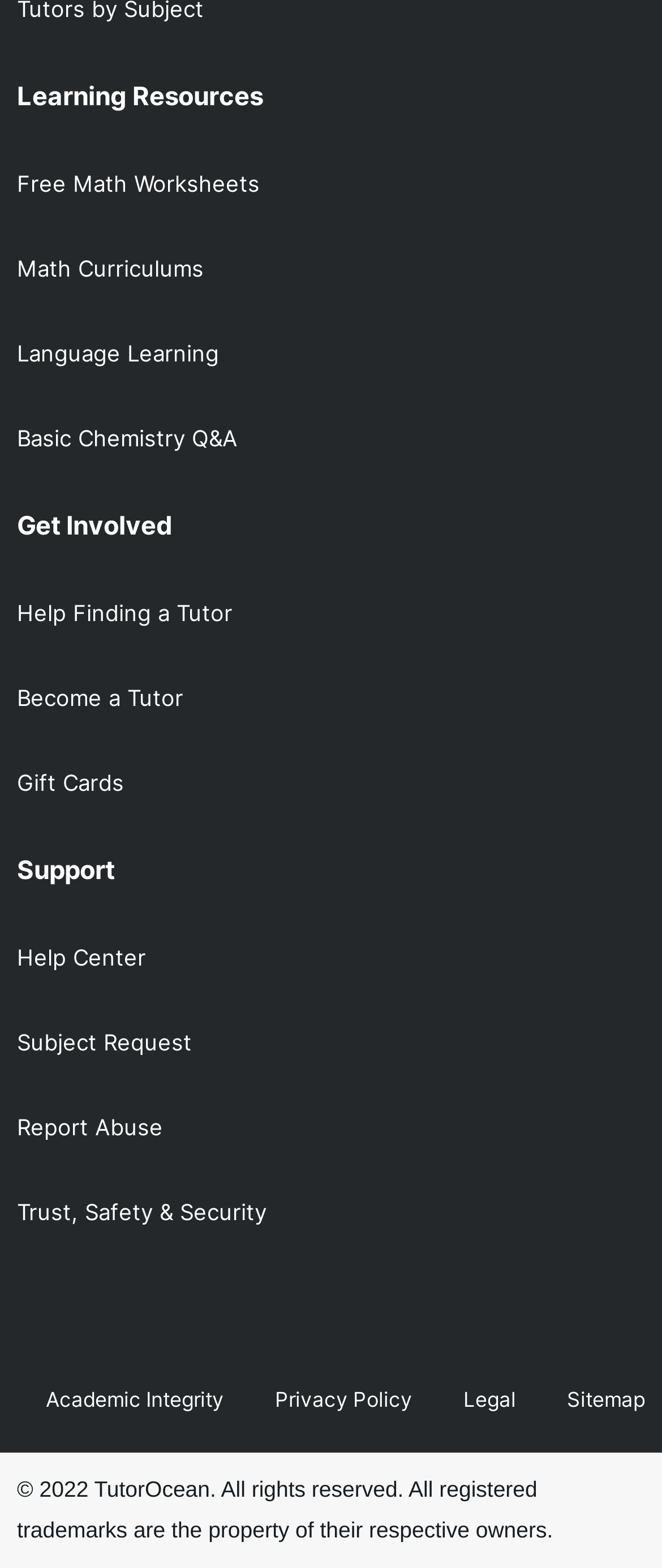Could you determine the bounding box coordinates of the clickable element to complete the instruction: "Click on Free Math Worksheets"? Provide the coordinates as four float numbers between 0 and 1, i.e., [left, top, right, bottom].

[0.026, 0.091, 0.974, 0.143]